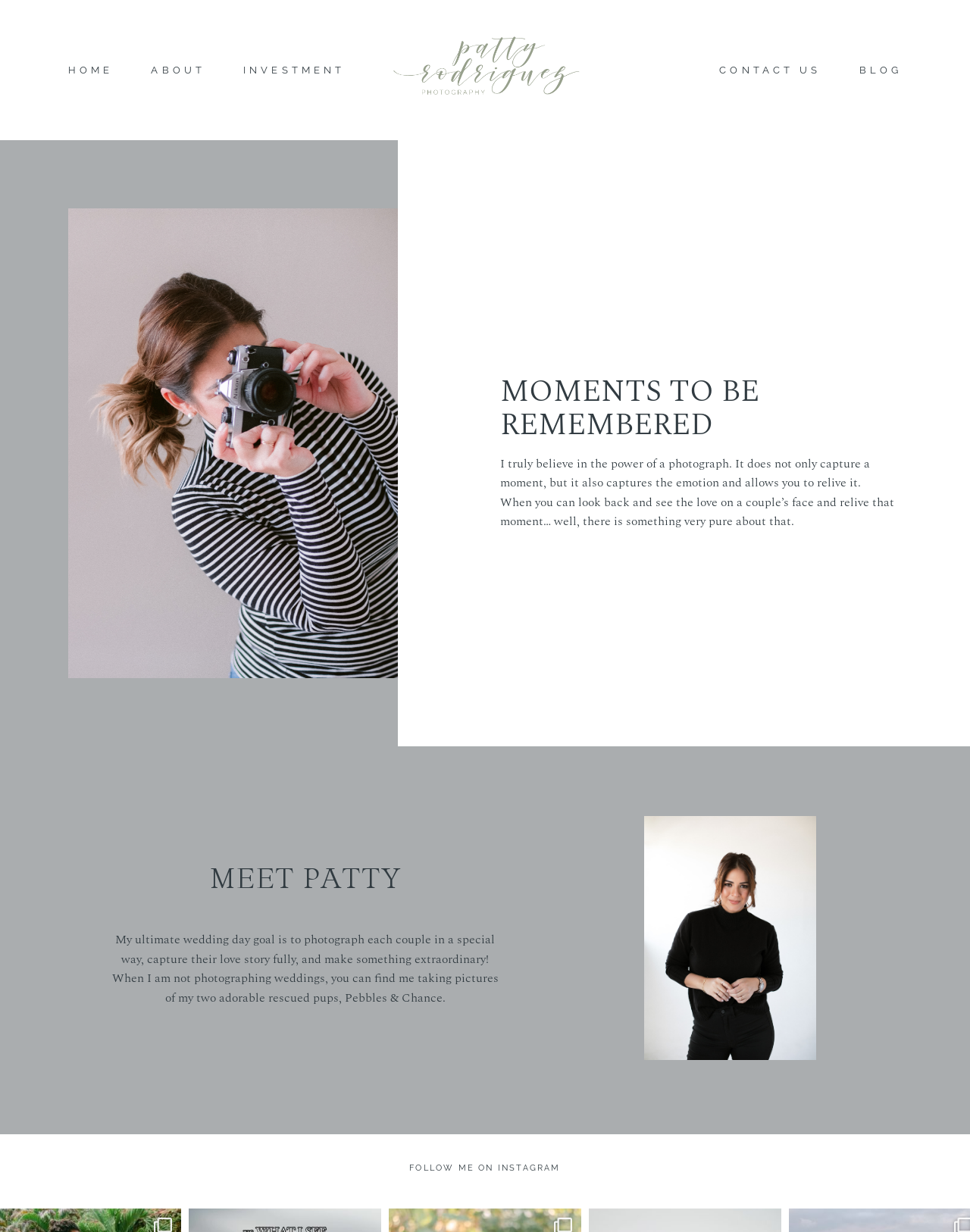What is the photographer's goal?
Respond to the question with a well-detailed and thorough answer.

According to the text 'My ultimate wedding day goal is to photograph each couple in a special way, capture their love story fully, and make something extraordinary!', the photographer's goal is to capture each couple's love story.